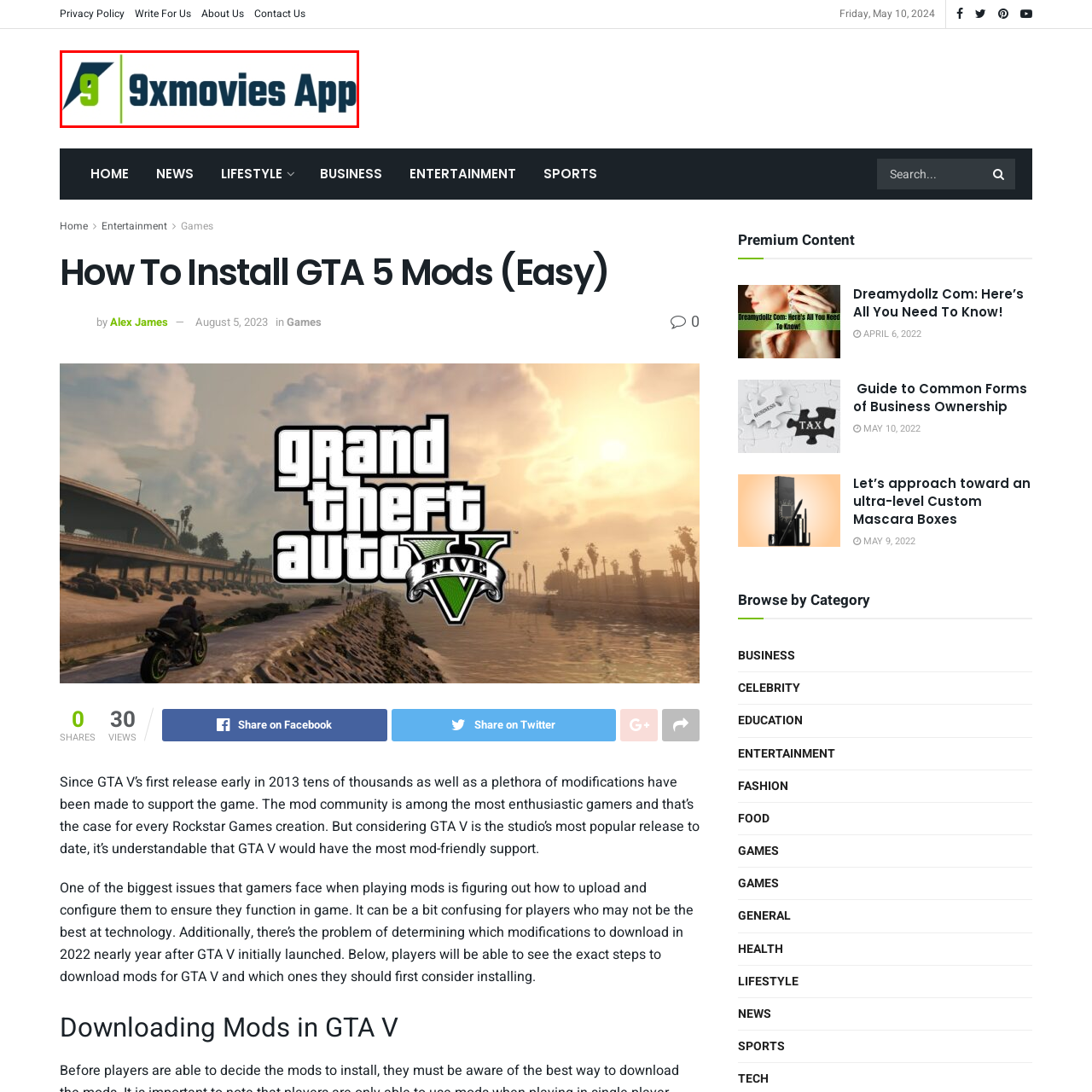Observe the image enclosed by the red rectangle, What type of service does the 9xmovies App likely provide?
 Give a single word or phrase as your answer.

Movie streaming and downloads